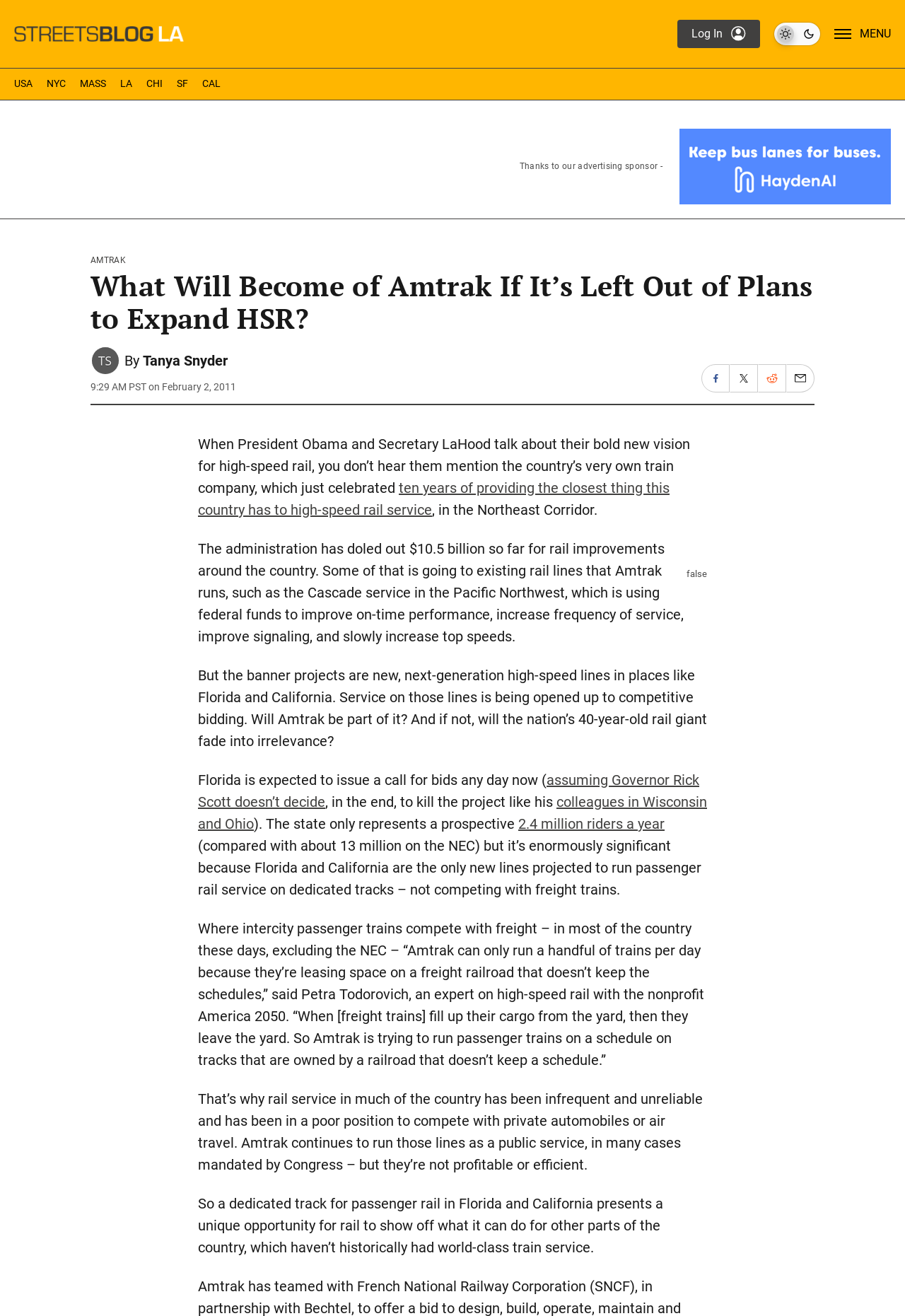Create an in-depth description of the webpage, covering main sections.

This webpage is an article from Streetsblog Los Angeles, with a title "What Will Become of Amtrak If It’s Left Out of Plans to Expand HSR?" at the top. The article discusses the future of Amtrak in the context of high-speed rail expansion plans. 

At the top left, there is a link to the Streetsblog Los Angeles home page, accompanied by a small image. On the top right, there are links to log in, a checkbox to toggle dark theme, and a button to open a menu. 

Below the title, there is a navigation bar with links to different regions, including USA, NYC, MASS, LA, CHI, SF, and CAL. 

The article begins with a brief introduction, followed by a heading and the author's name, Tanya Snyder. The publication date and time are also displayed. 

The main content of the article is divided into several paragraphs, discussing the administration's plans for high-speed rail, Amtrak's role, and the potential impact on the company. There are also links to share the article on social media platforms, including Facebook, Twitter, Reddit, and Email. 

Throughout the article, there are no images, but there is a figure with a caption in the middle of the page. The article concludes with a discussion on the significance of dedicated tracks for passenger rail in Florida and California.